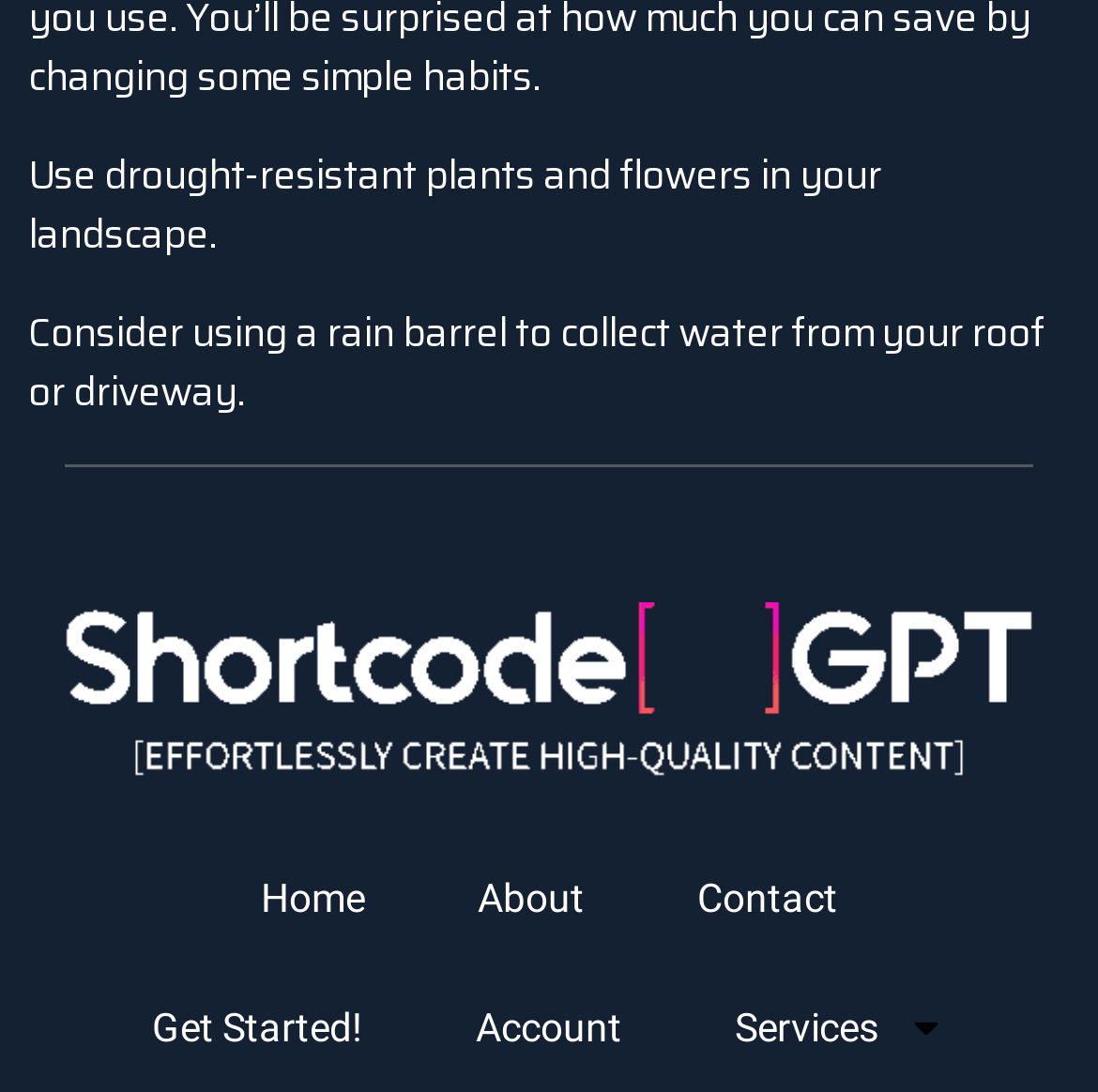Extract the bounding box coordinates for the HTML element that matches this description: "Services". The coordinates should be four float numbers between 0 and 1, i.e., [left, top, right, bottom].

[0.618, 0.88, 0.913, 0.999]